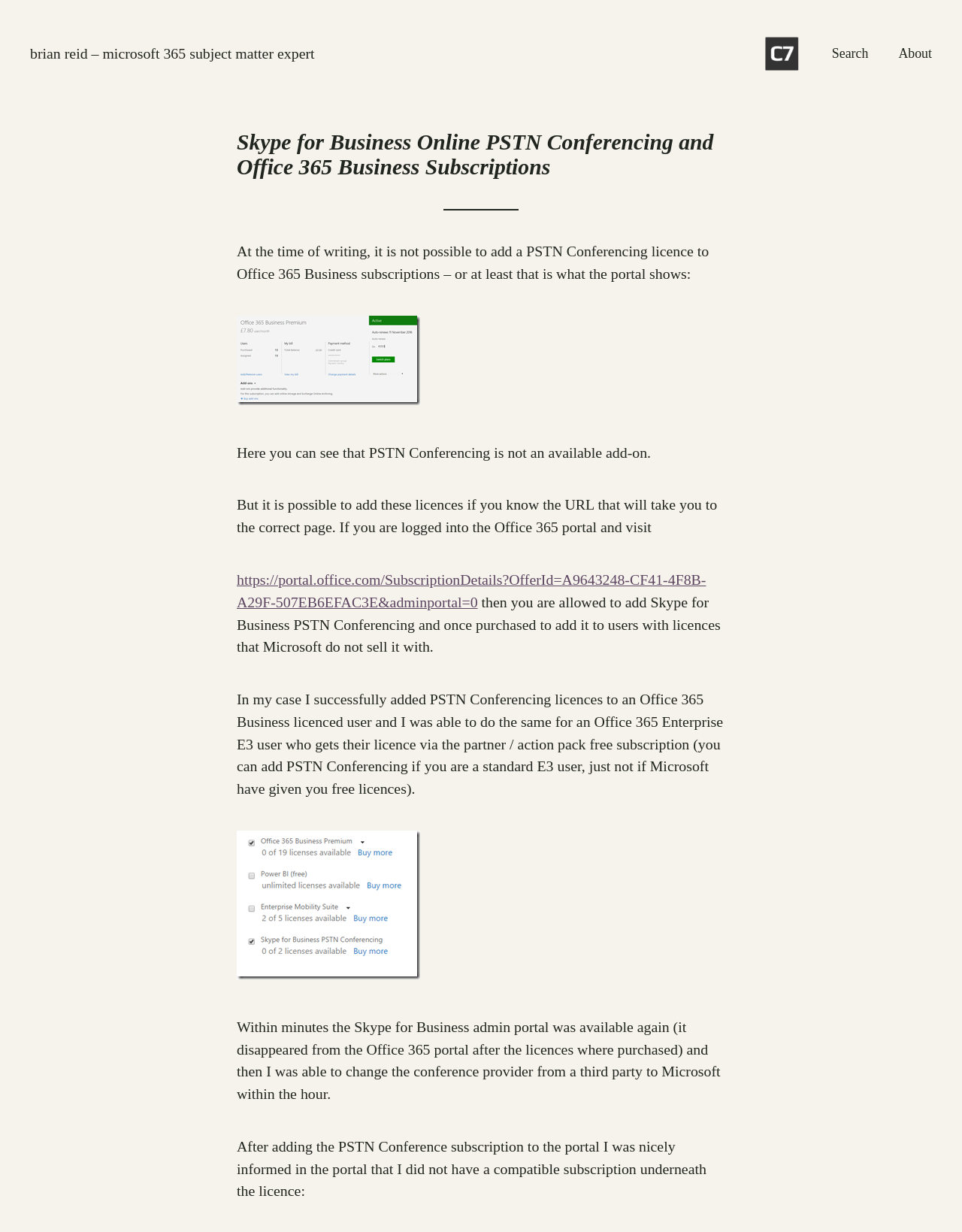Answer in one word or a short phrase: 
What is the purpose of the URL?

To add PSTN Conferencing licences